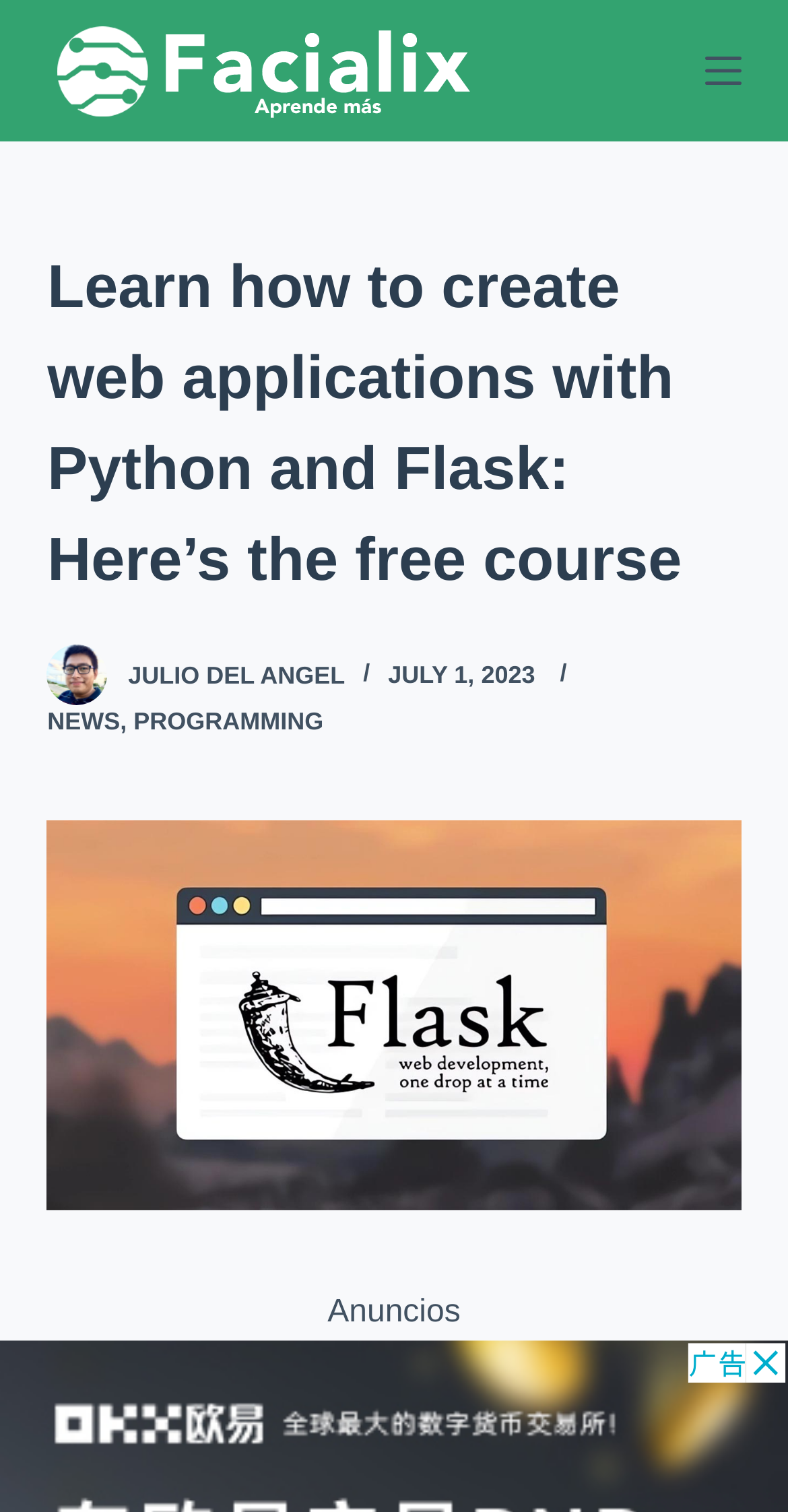What is the author's name?
Your answer should be a single word or phrase derived from the screenshot.

Julio Del Angel